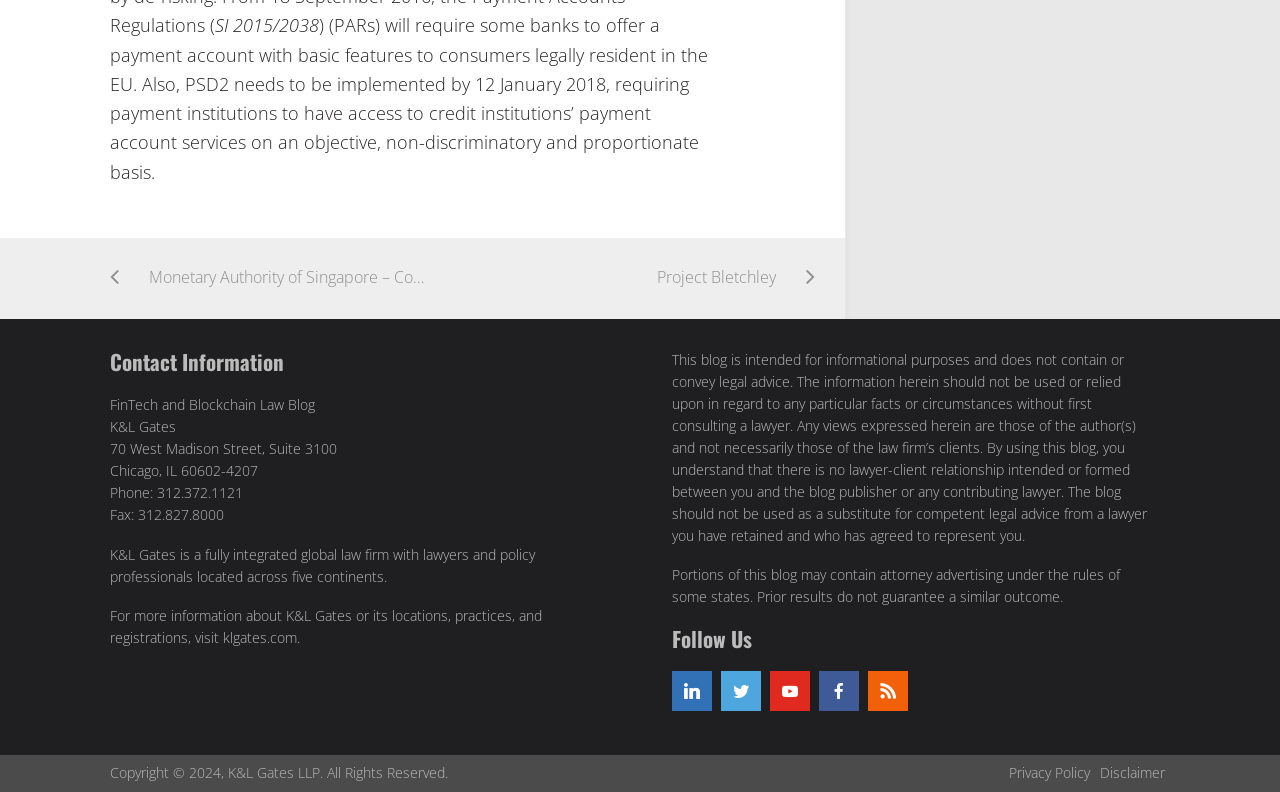Find the bounding box coordinates of the clickable region needed to perform the following instruction: "Follow K&L Gates on LinkedIn". The coordinates should be provided as four float numbers between 0 and 1, i.e., [left, top, right, bottom].

[0.525, 0.848, 0.556, 0.898]